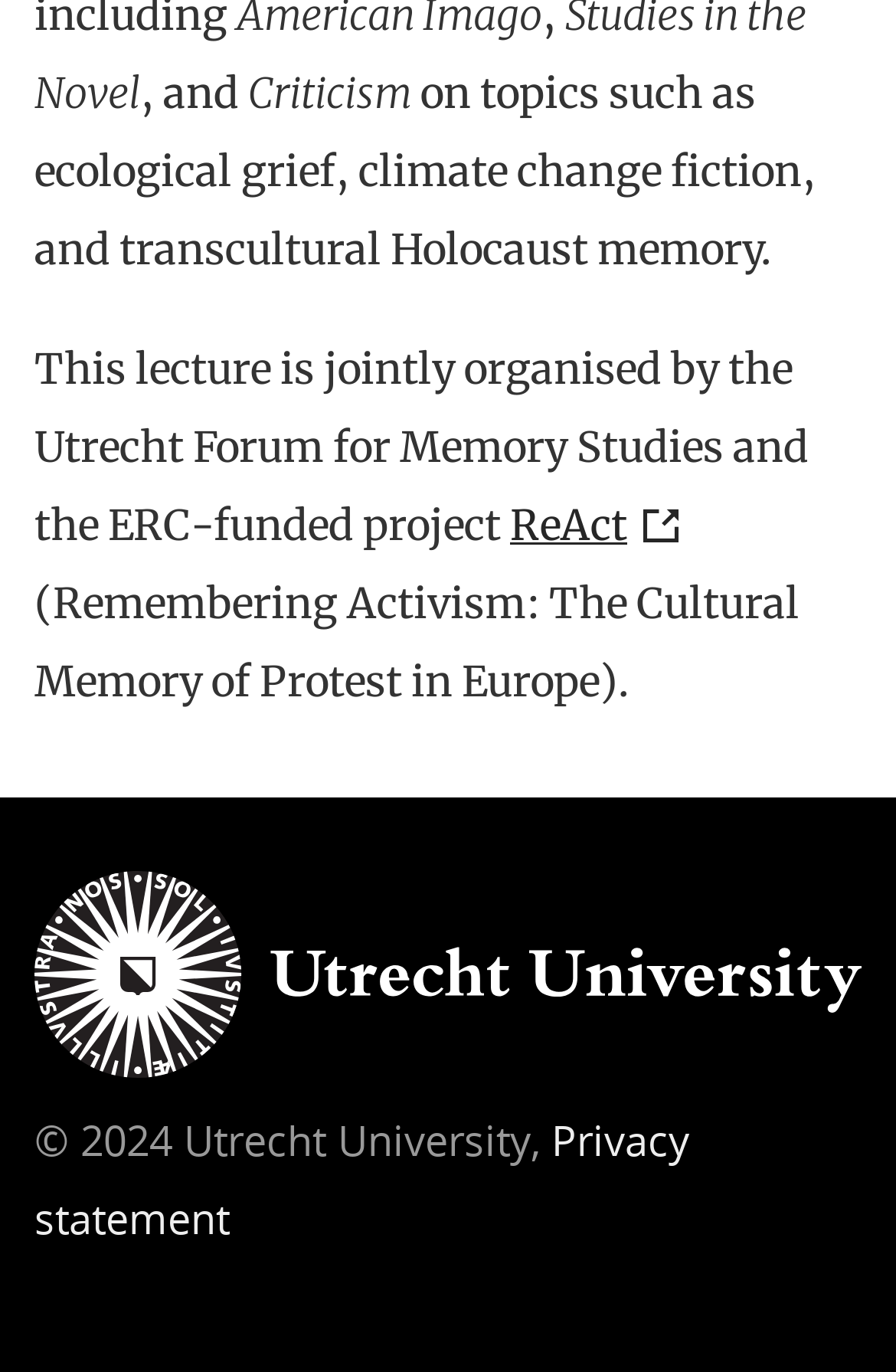Using the details in the image, give a detailed response to the question below:
What is the year of the copyright?

The year of the copyright can be determined by reading the StaticText element with the OCR text '© 2024 Utrecht University,'. This text is located near the bottom of the webpage and appears to be a copyright notice.